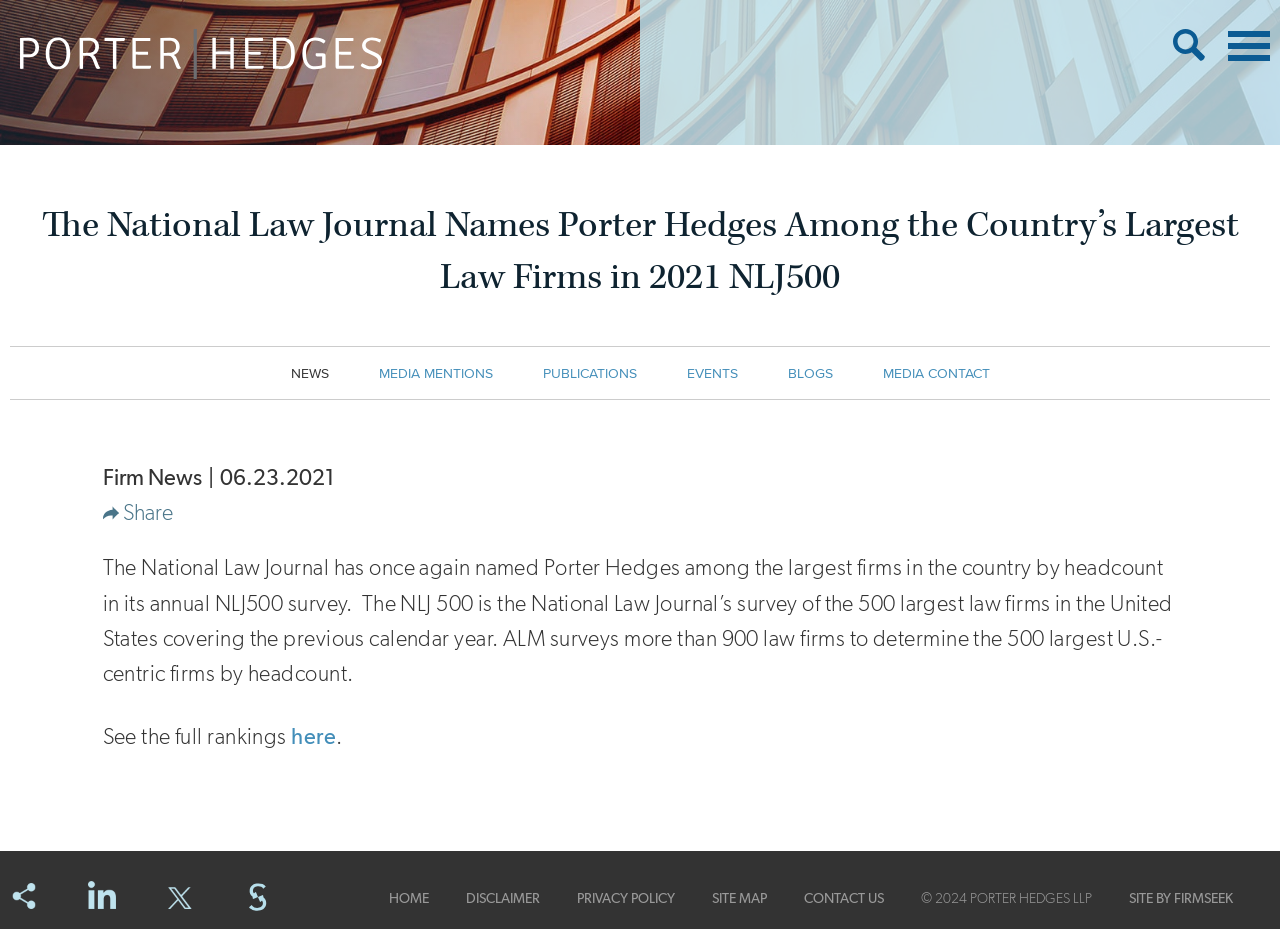Locate the UI element described by Disclaimer and provide its bounding box coordinates. Use the format (top-left x, top-left y, bottom-right x, bottom-right y) with all values as floating point numbers between 0 and 1.

[0.364, 0.958, 0.422, 0.976]